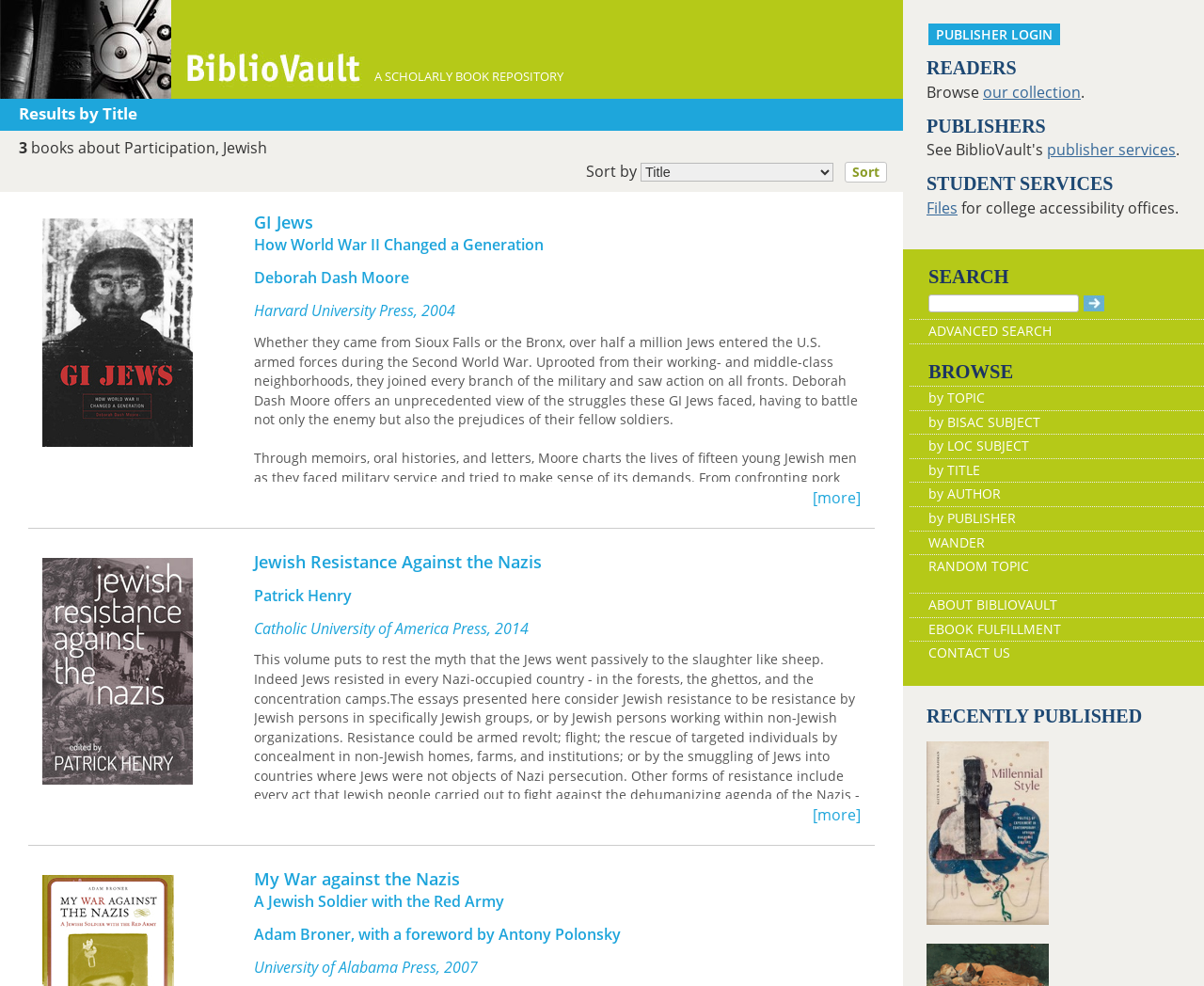Based on the visual content of the image, answer the question thoroughly: What is the title of the first book?

The answer can be found in the link element with the text 'front cover of GI Jews' which is located in the first book section.